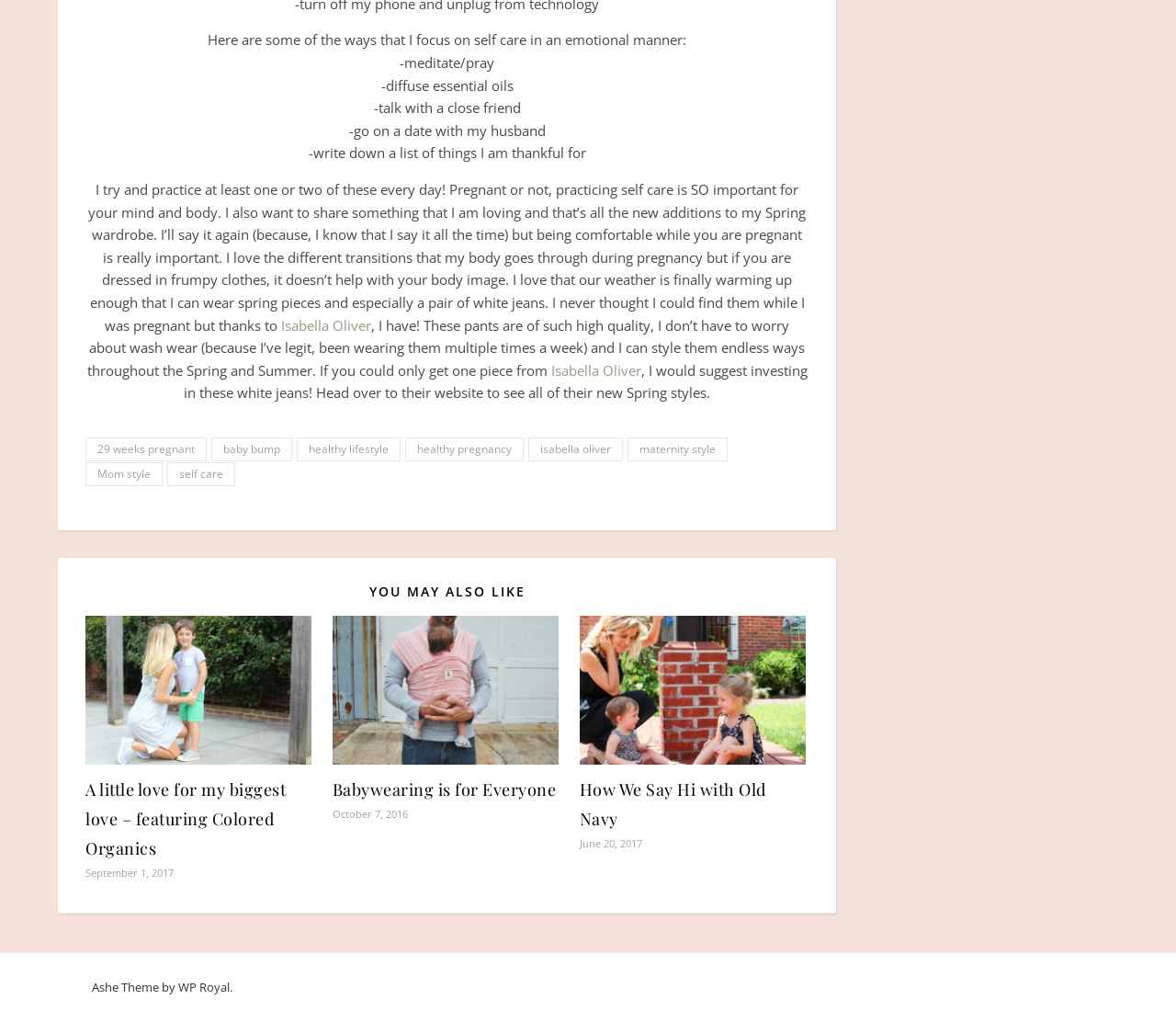From the image, can you give a detailed response to the question below:
How often does the author wear the white jeans?

The author mentions that they have been wearing the white jeans multiple times a week, and they don't have to worry about wash wear because of the high quality of the pants.